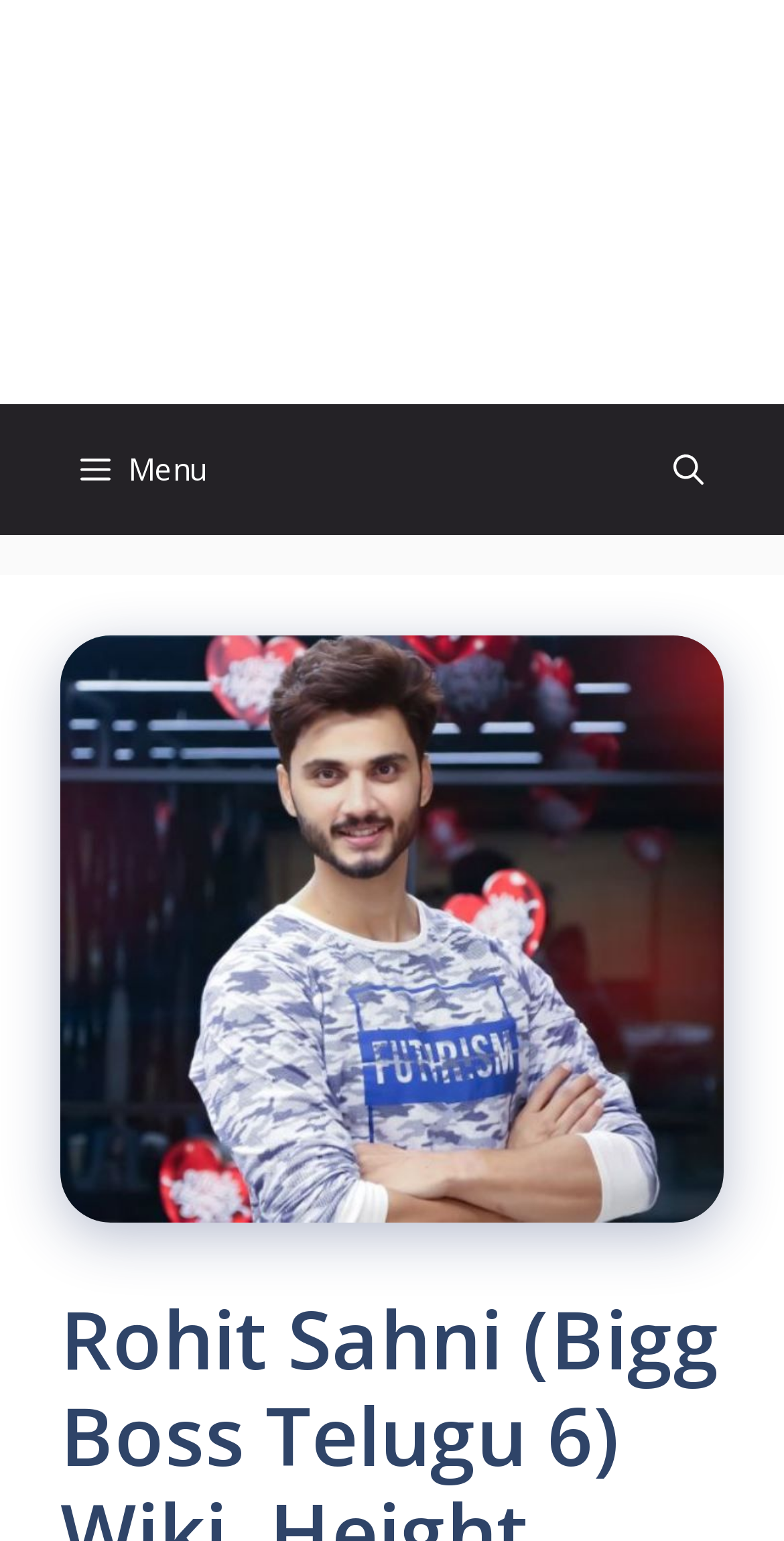Answer this question in one word or a short phrase: What is the name of the person in the image?

Rohit Sahni